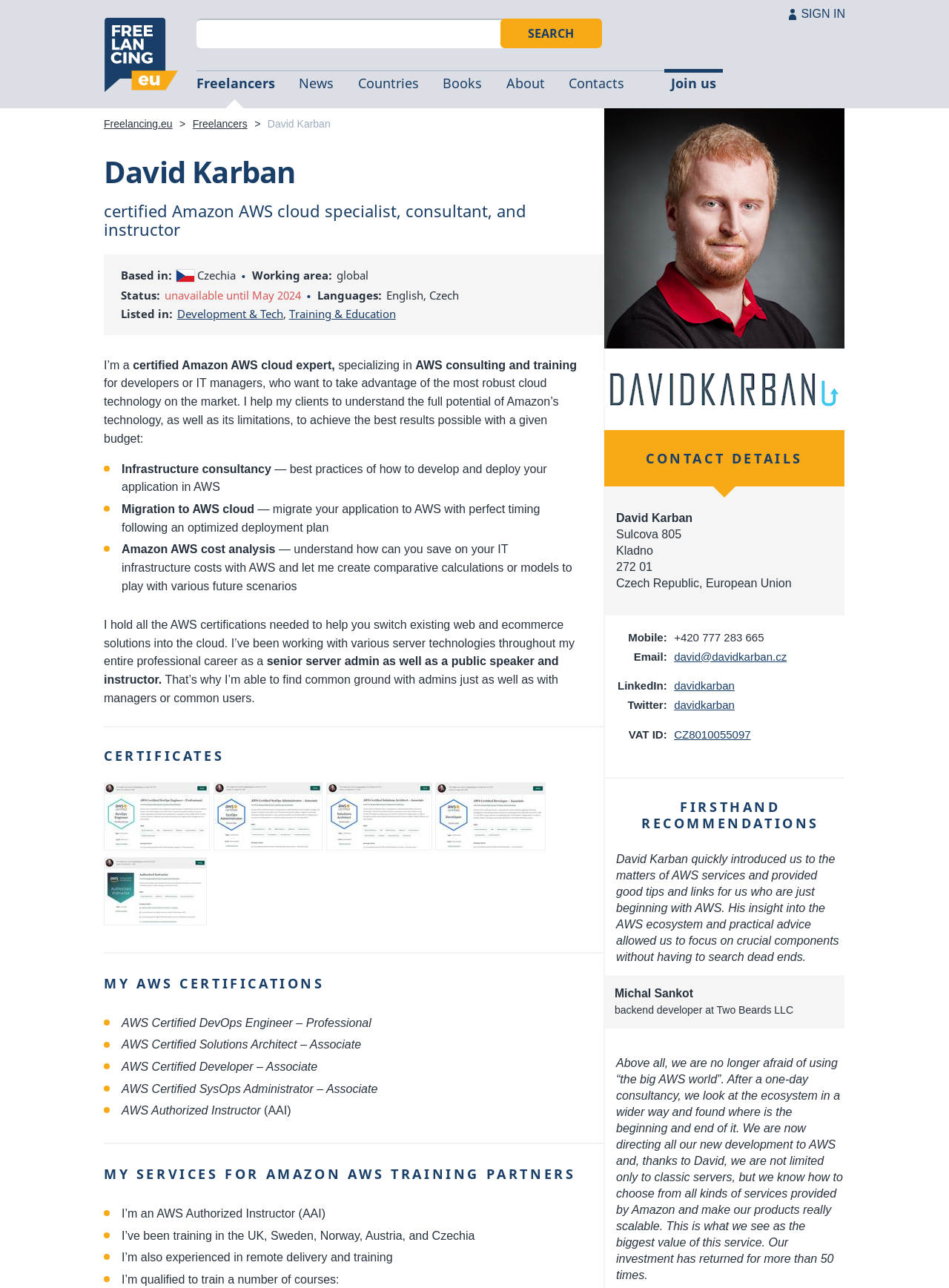What is the name of the certified Amazon AWS cloud specialist?
Please look at the screenshot and answer in one word or a short phrase.

David Karban